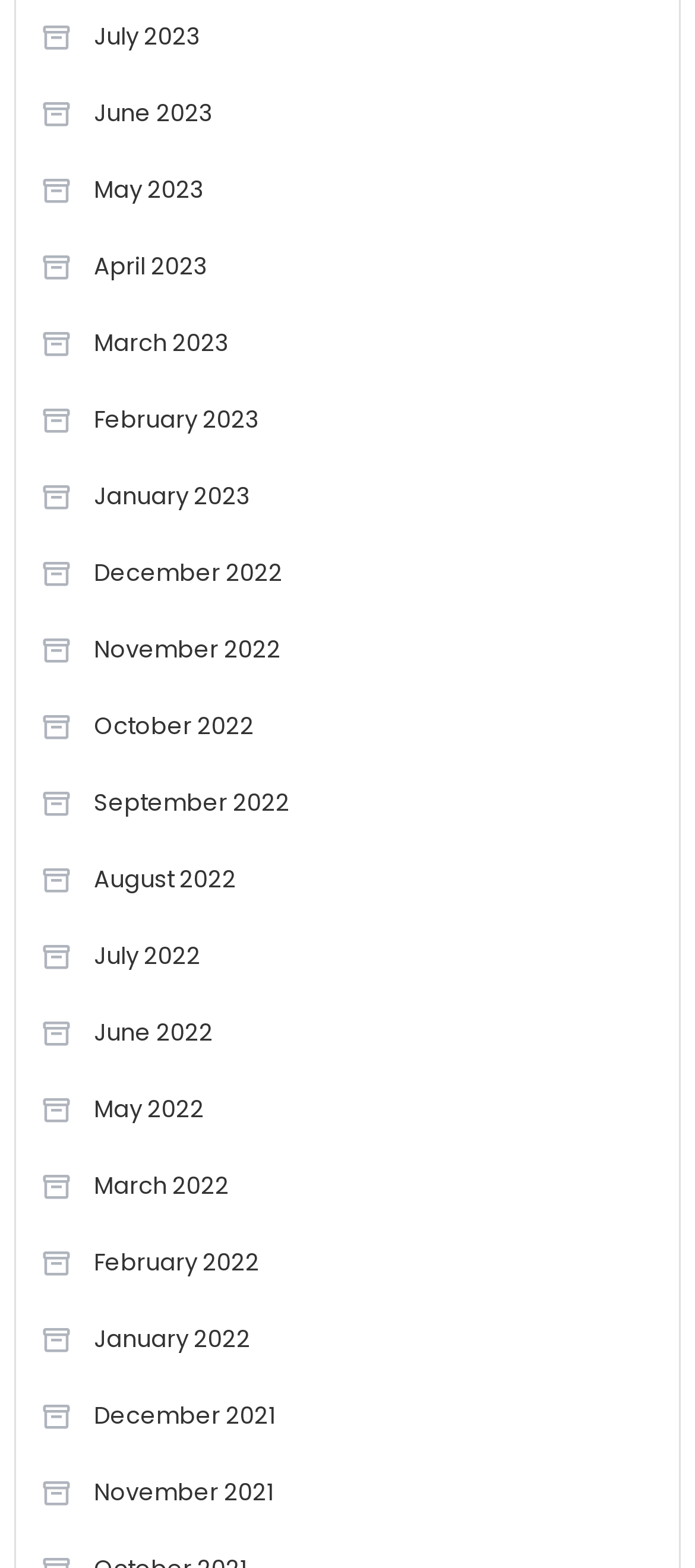What is the earliest month listed?
Refer to the image and provide a concise answer in one word or phrase.

December 2021